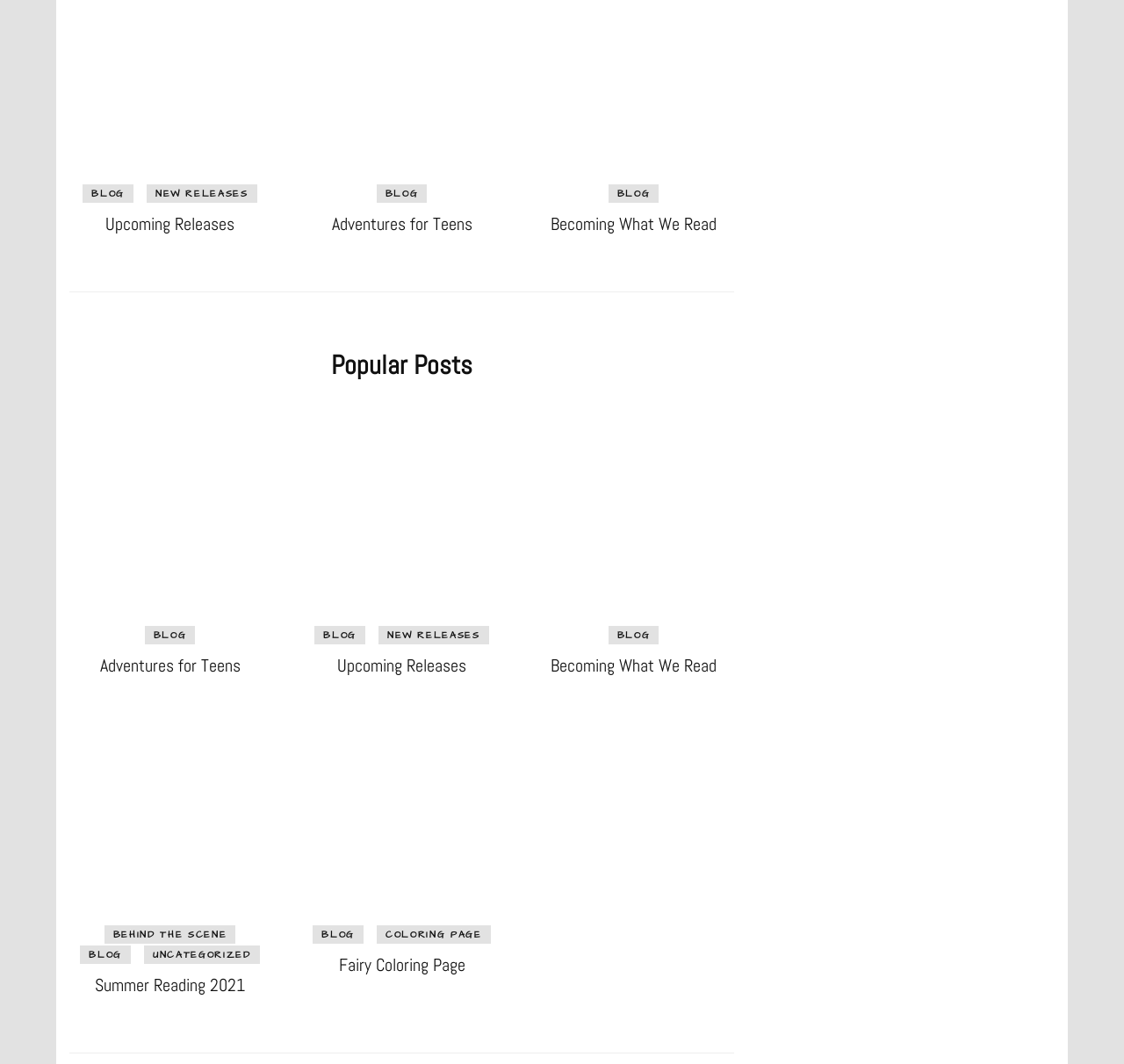Locate the bounding box coordinates of the area you need to click to fulfill this instruction: 'Click on 'BLOG''. The coordinates must be in the form of four float numbers ranging from 0 to 1: [left, top, right, bottom].

[0.074, 0.173, 0.119, 0.19]